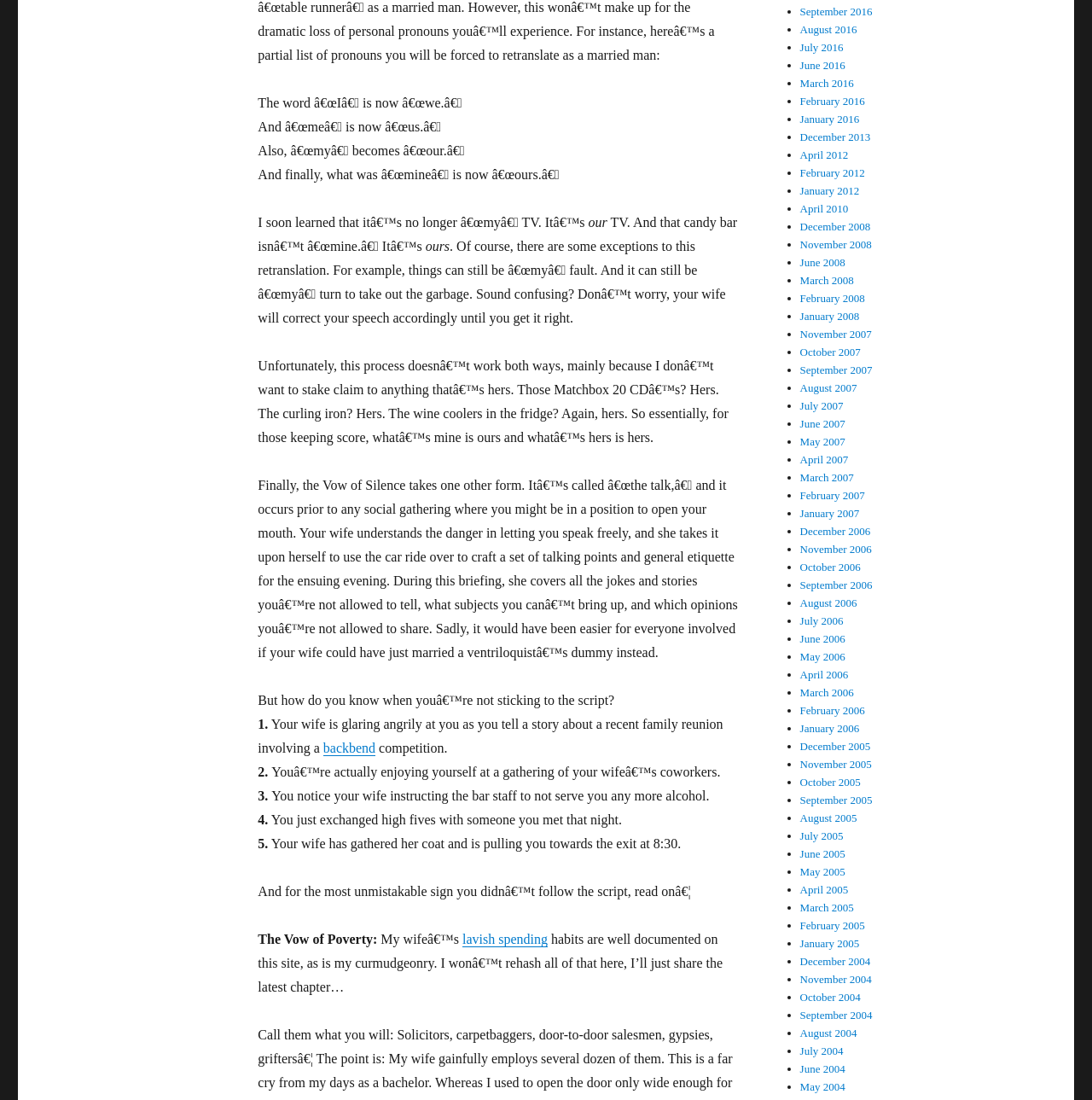Please identify the bounding box coordinates of the clickable area that will fulfill the following instruction: "click the link 'September 2016'". The coordinates should be in the format of four float numbers between 0 and 1, i.e., [left, top, right, bottom].

[0.733, 0.004, 0.799, 0.016]